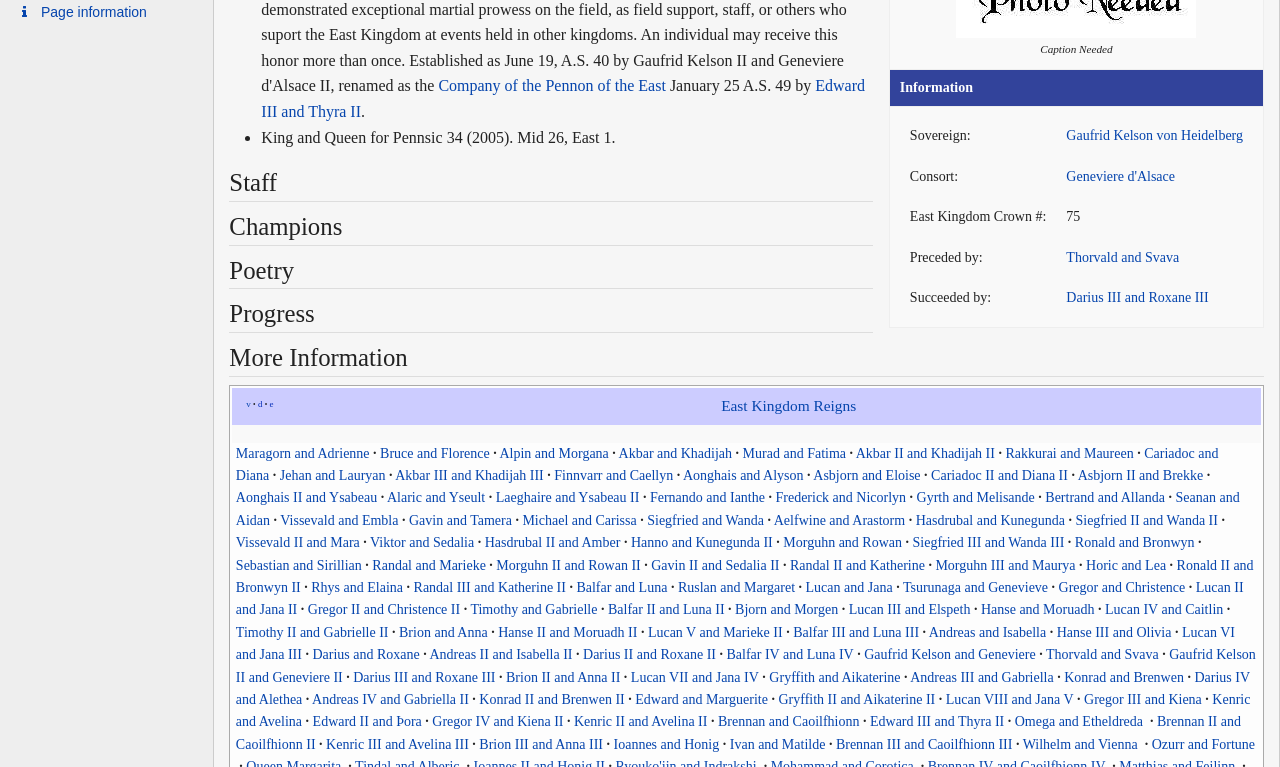Bounding box coordinates are specified in the format (top-left x, top-left y, bottom-right x, bottom-right y). All values are floating point numbers bounded between 0 and 1. Please provide the bounding box coordinate of the region this sentence describes: Lucan VI and Jana III

[0.184, 0.815, 0.965, 0.863]